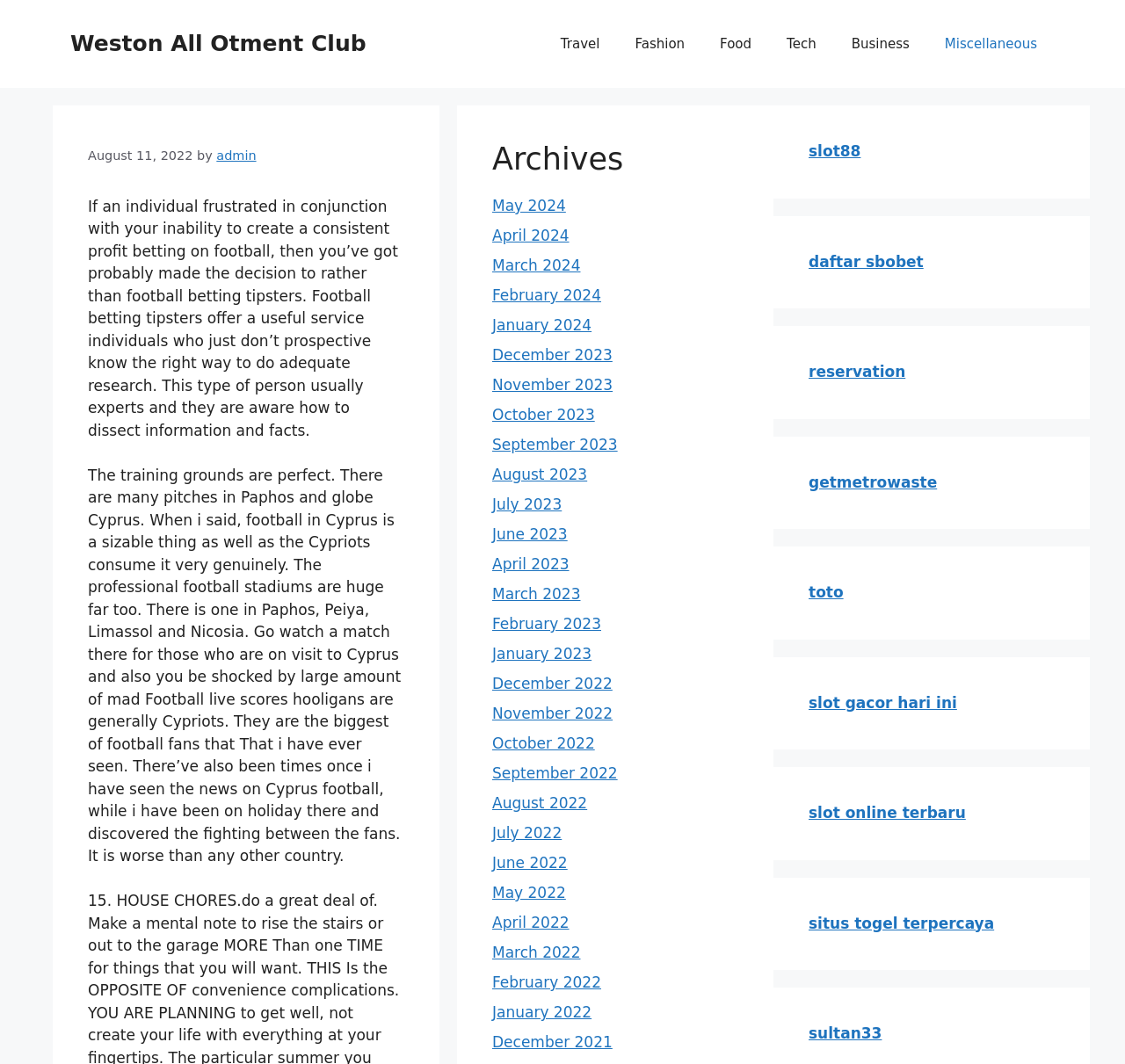What is the tone of the Cypriots towards football?
Your answer should be a single word or phrase derived from the screenshot.

Very serious